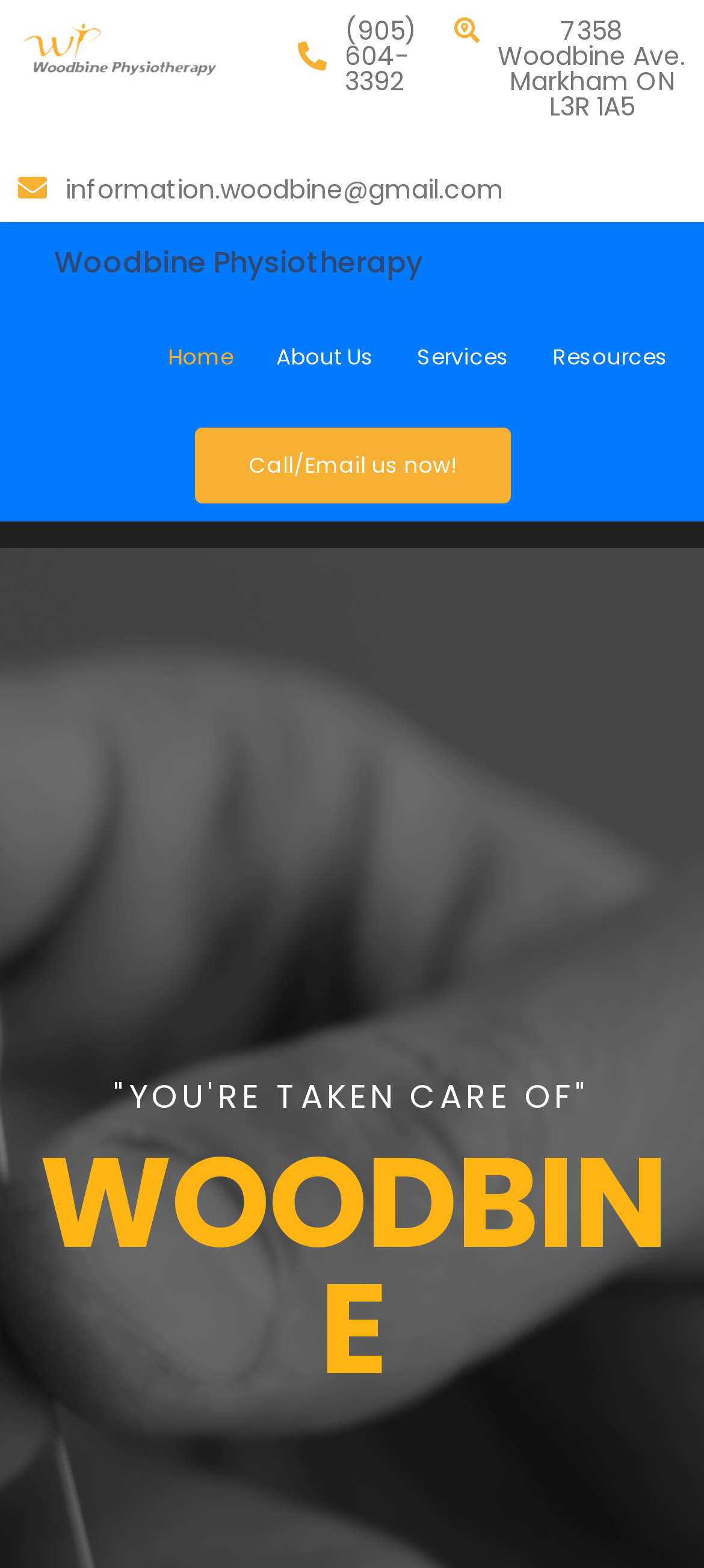For the given element description Call/Email us now!, determine the bounding box coordinates of the UI element. The coordinates should follow the format (top-left x, top-left y, bottom-right x, bottom-right y) and be within the range of 0 to 1.

[0.276, 0.273, 0.724, 0.321]